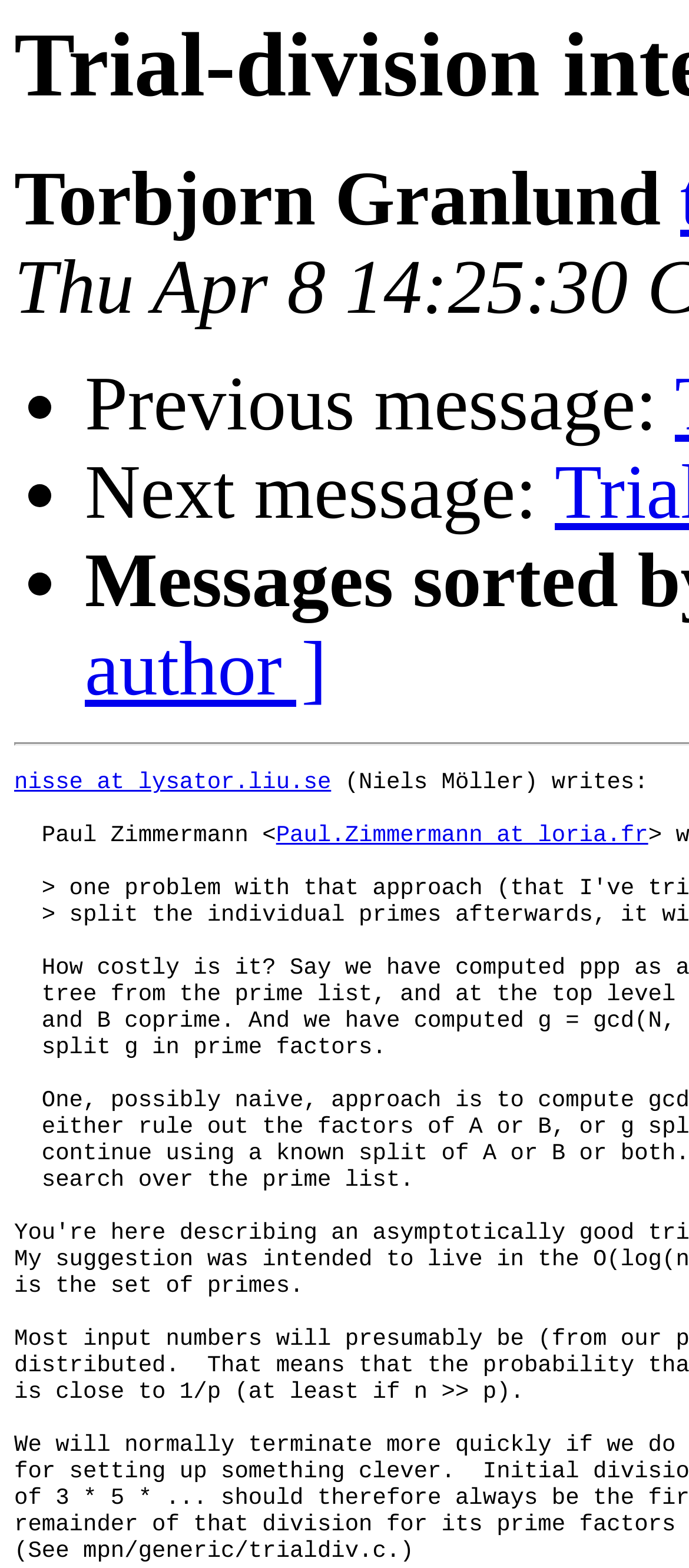Please give a short response to the question using one word or a phrase:
How many links are there on the page?

2